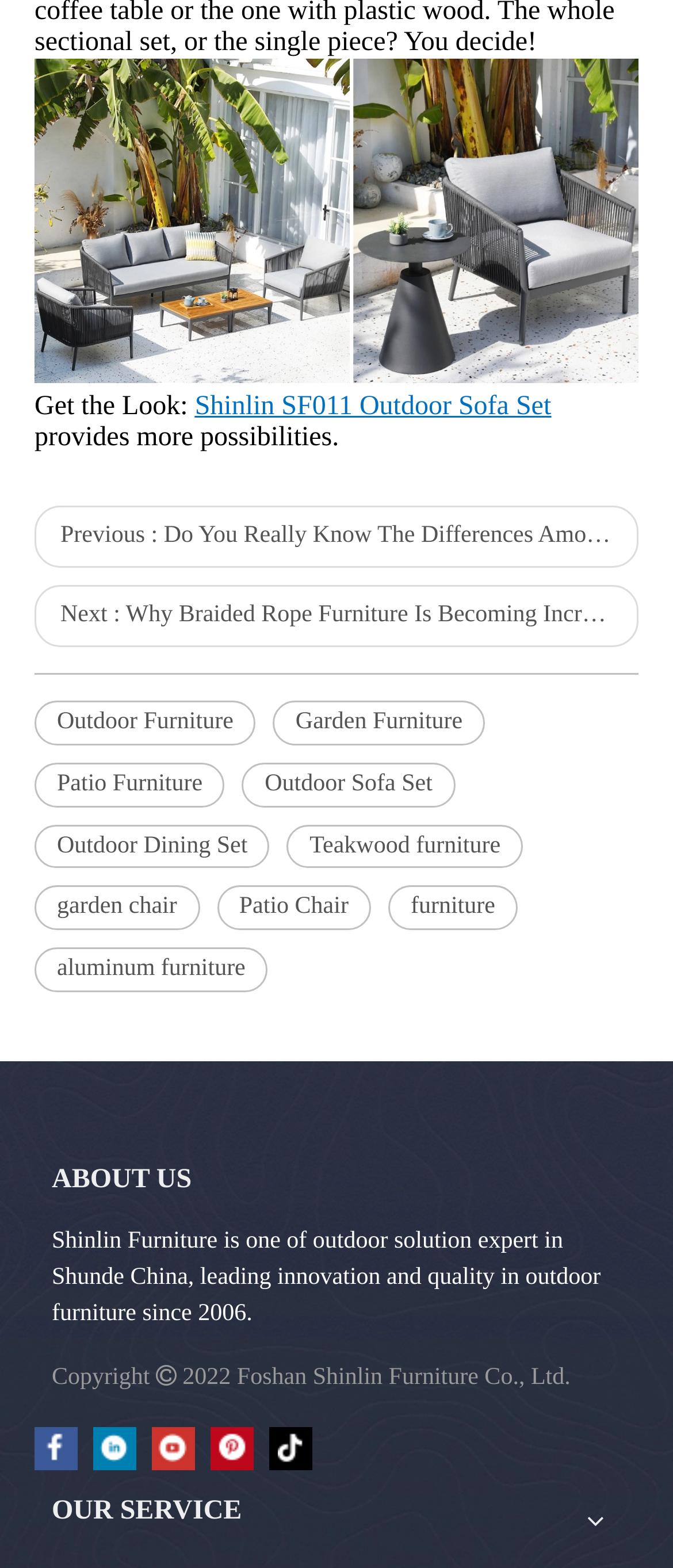How many social media links are there at the bottom?
Please provide a single word or phrase as your answer based on the image.

5